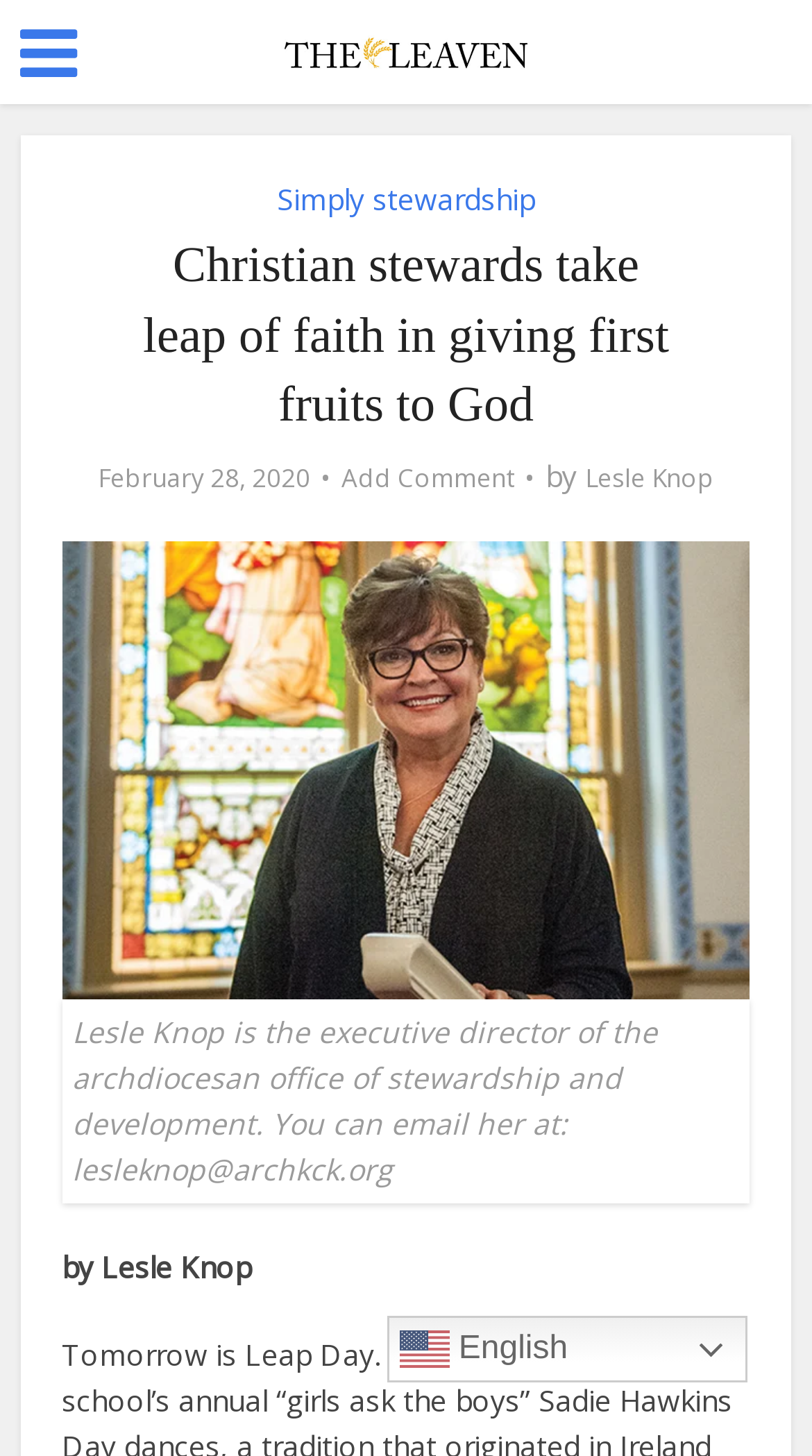Provide your answer in one word or a succinct phrase for the question: 
What is the name of the newspaper?

The Leaven Catholic Newspaper